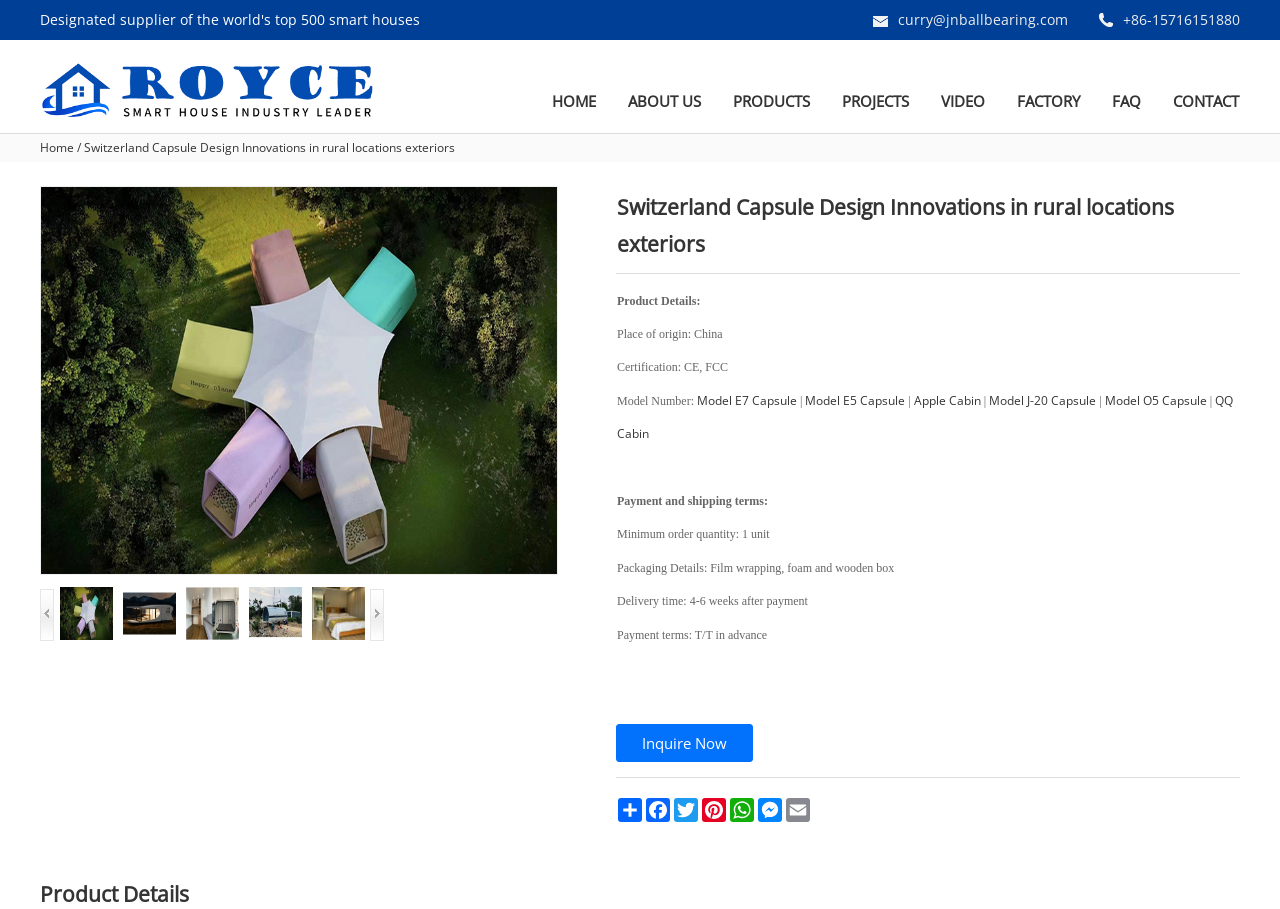Provide a comprehensive caption for the webpage.

This webpage appears to be a product page for a company that designs and manufactures capsules, specifically showcasing their Switzerland Capsule Design Innovations in rural locations exteriors. 

At the top of the page, there are two phone numbers and an email address, likely for customer inquiries or contact. Below this, there is a navigation menu with links to different sections of the website, including HOME, ABOUT US, PRODUCTS, PROJECTS, VIDEO, FACTORY, FAQ, and CONTACT.

On the left side of the page, there is a link to the home page and a static text element with no content. Below this, there is a large image of the Switzerland Capsule Design Innovations in rural locations exteriors.

The main content of the page is divided into two sections. The first section has a heading that matches the title of the page and provides product details, including place of origin, certification, and model number. There are also links to different models of capsules, including Model E7 Capsule, Model E5 Capsule, Apple Cabin, Model J-20 Capsule, Model O5 Capsule, and QQ Cabin.

The second section provides information on payment and shipping terms, including minimum order quantity, packaging details, delivery time, and payment terms. 

At the bottom of the page, there are links to inquire about the product, share the product on social media, and contact the company through various platforms, including Facebook, Twitter, Pinterest, WhatsApp, Messenger, and Email. Finally, there is a static text element with the title "Product Details" at the very bottom of the page.